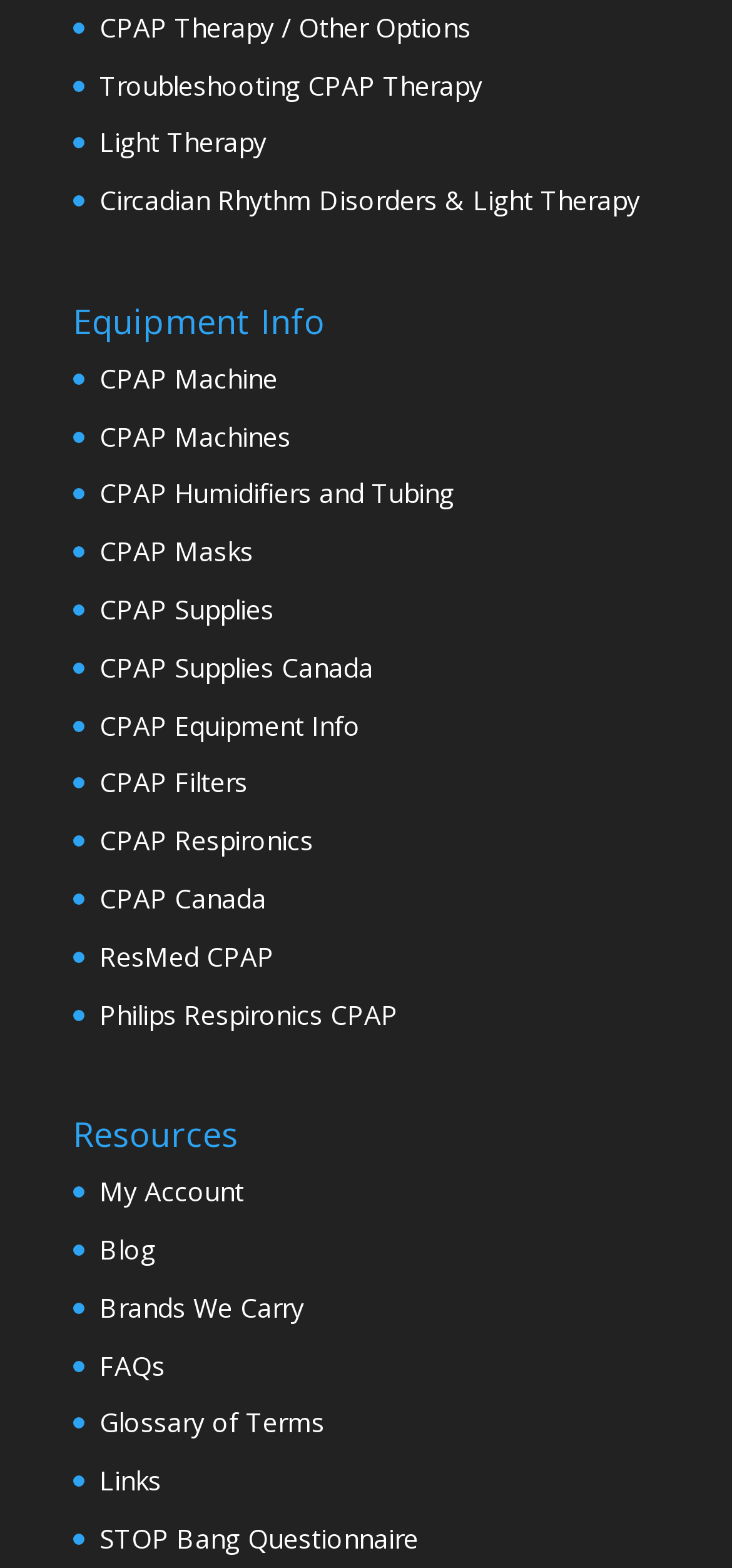Locate the bounding box coordinates of the clickable part needed for the task: "Visit the Blog".

[0.136, 0.785, 0.213, 0.808]